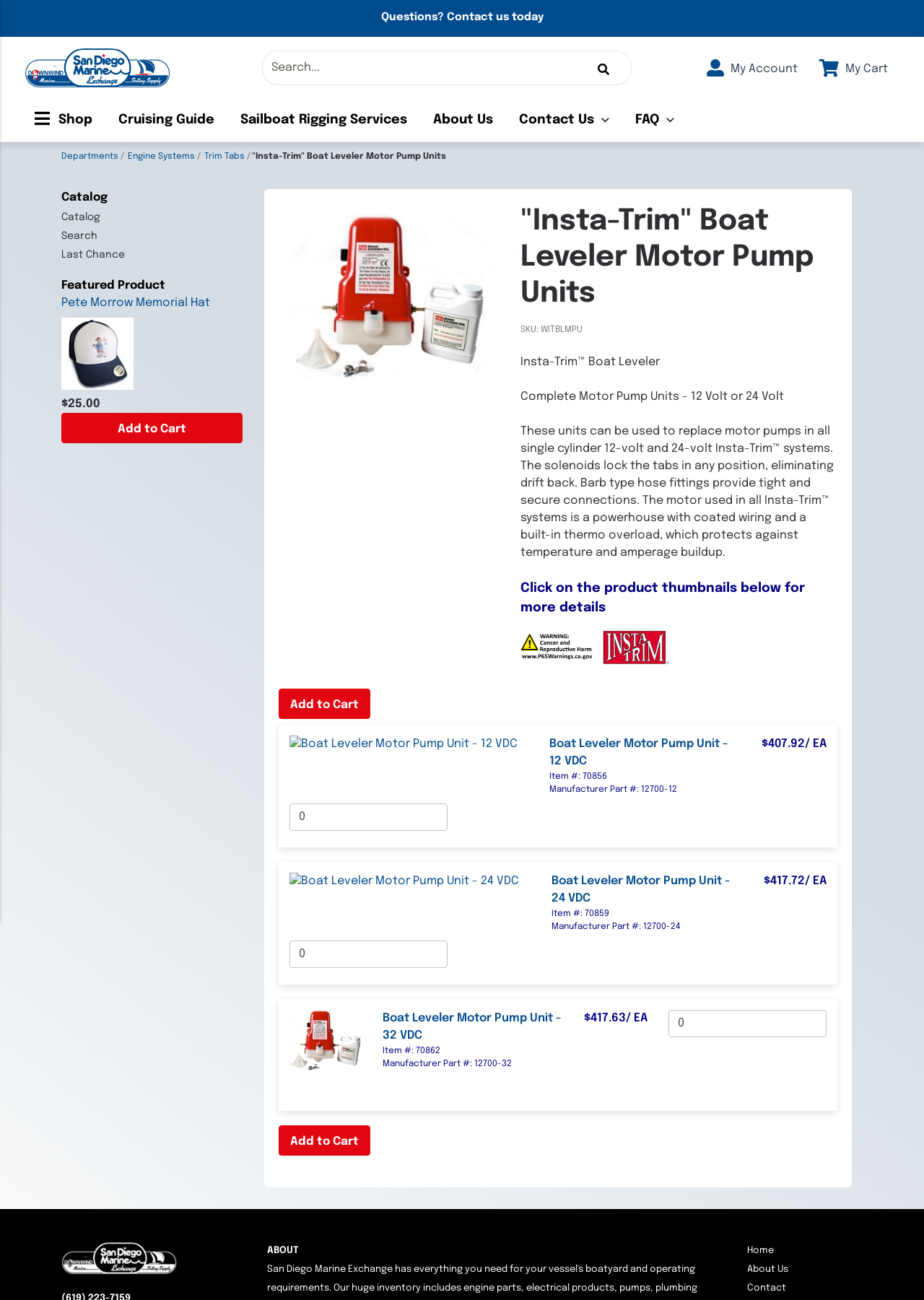Could you indicate the bounding box coordinates of the region to click in order to complete this instruction: "View catalog".

[0.066, 0.159, 0.263, 0.173]